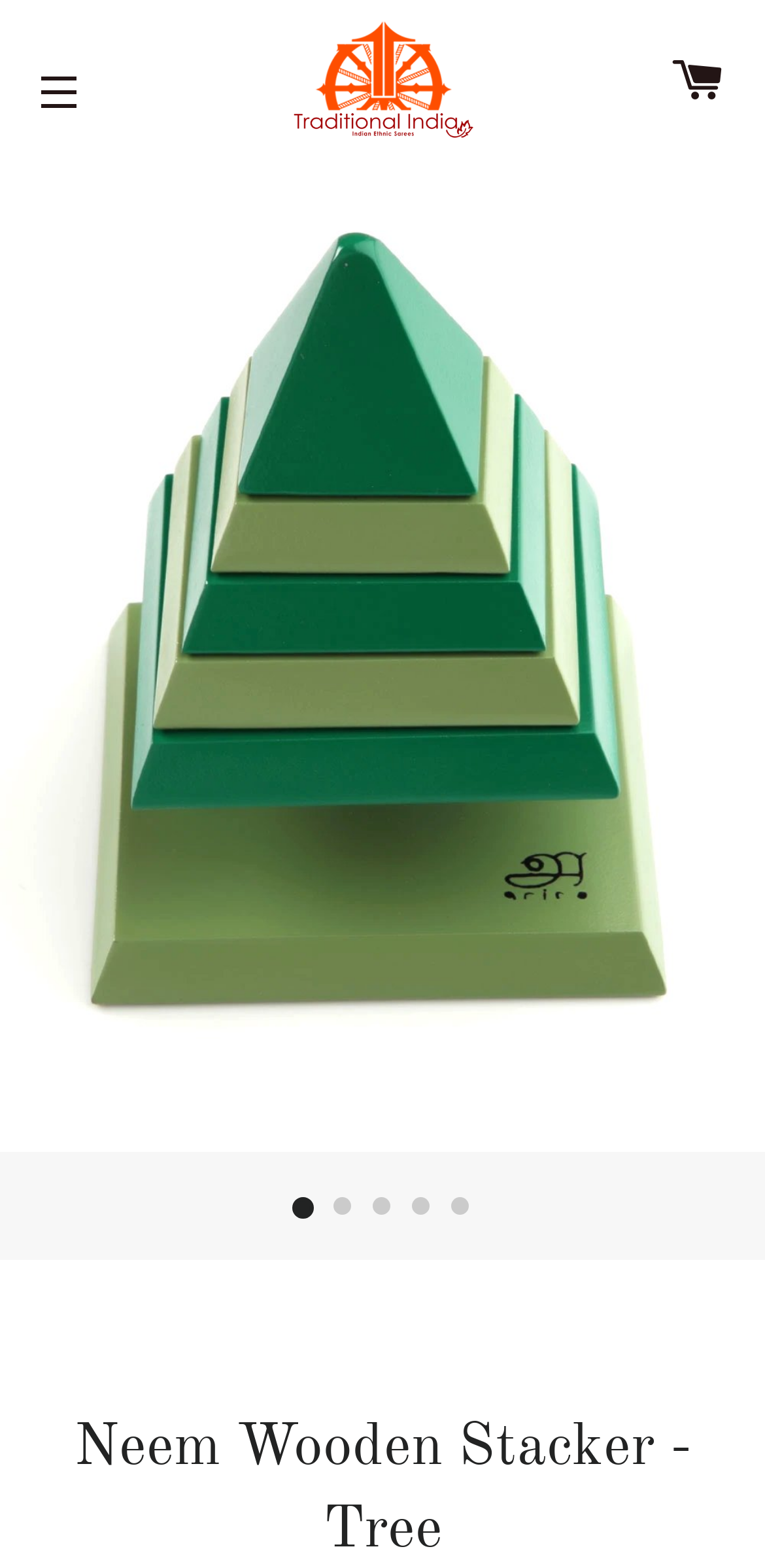What is the purpose of the link 'CART'?
Use the screenshot to answer the question with a single word or phrase.

To open cart drawer